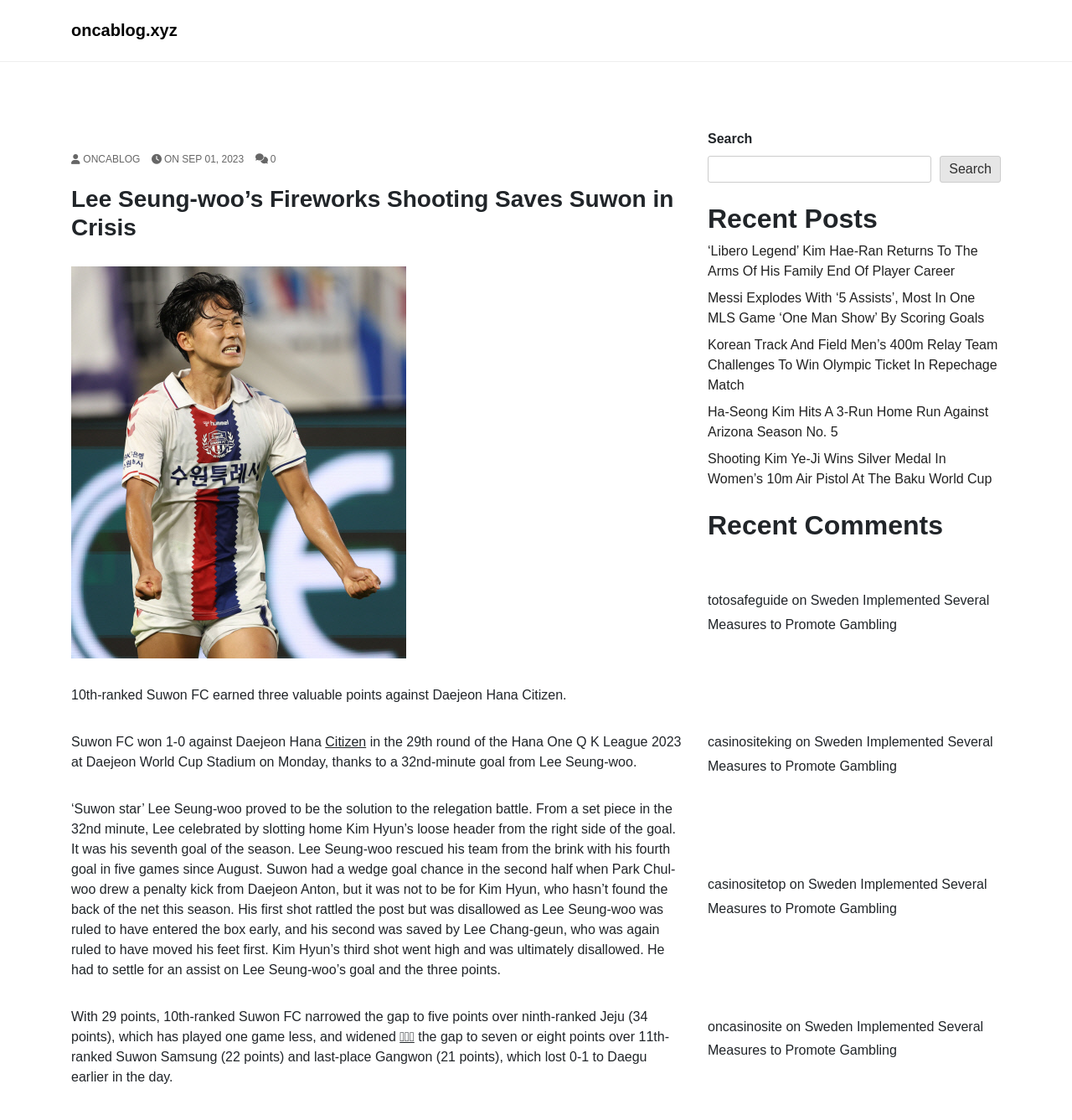Offer a detailed account of what is visible on the webpage.

This webpage is about a sports news article, specifically a soccer match between Suwon FC and Daejeon Hana Citizen. The article's title, "Lee Seung-woo’s Fireworks Shooting Saves Suwon in Crisis", is prominently displayed at the top of the page. Below the title, there is a figure, likely an image related to the article.

The main content of the article is divided into several paragraphs, which describe the match and its outcome. The text explains that Suwon FC won 1-0 against Daejeon Hana Citizen, thanks to a goal from Lee Seung-woo in the 32nd minute. The article also mentions that Suwon FC narrowed the gap to five points over ninth-ranked Jeju and widened the gap to seven or eight points over 11th-ranked Suwon Samsung and last-place Gangwon.

On the top-right corner of the page, there is a search bar with a "Search" button. Below the search bar, there is a section titled "Recent Posts", which lists several links to other sports news articles. Further down the page, there is a section titled "Recent Comments", which appears to be empty.

At the bottom of the page, there are several links to other websites, including "totosafeguide", "casinositeking", "casinositetop", and "oncasinosite", each with a brief description. These links are likely advertisements or sponsored content.

Overall, the webpage is focused on providing sports news and updates, with a clear and organized layout that makes it easy to read and navigate.